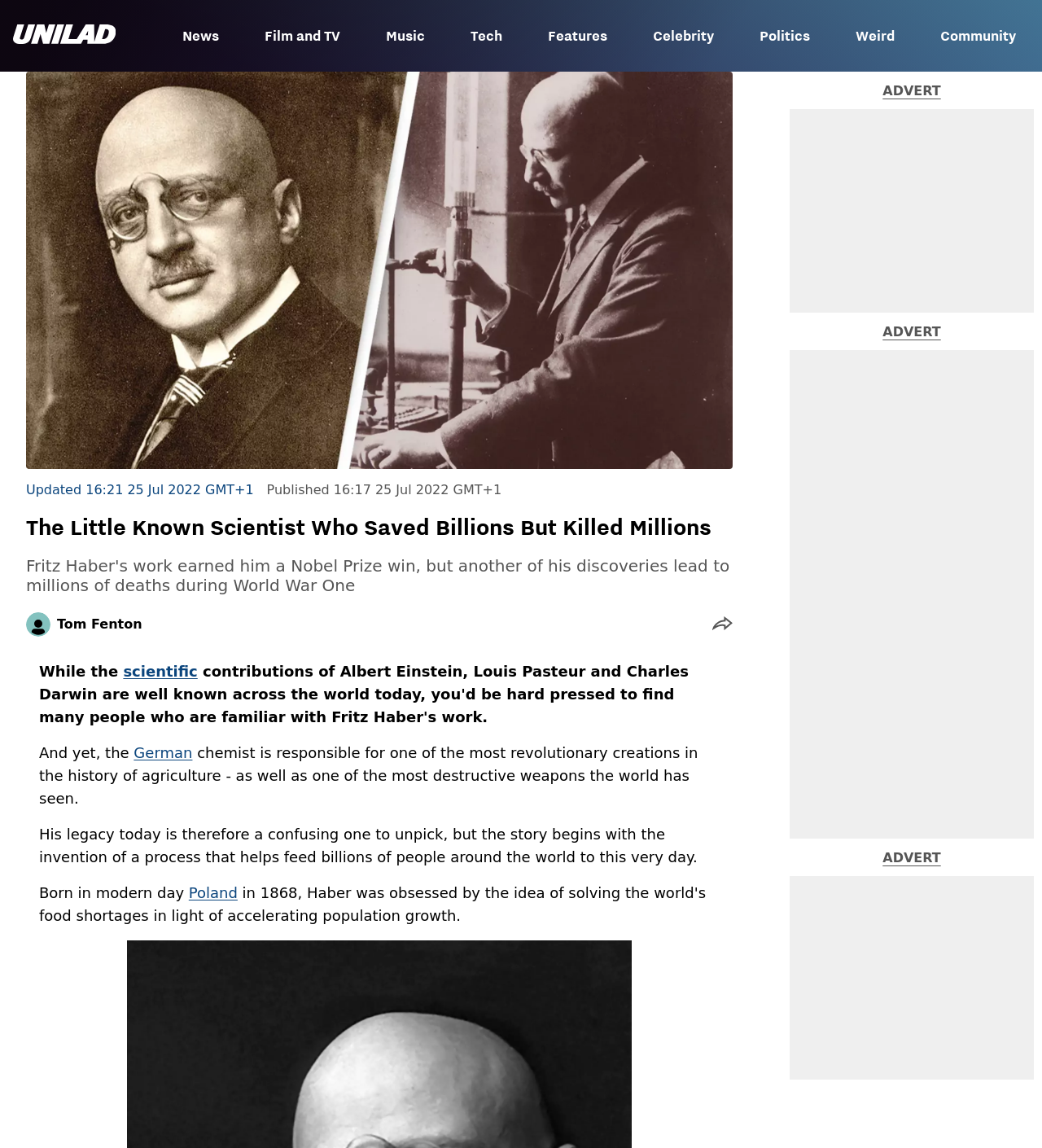Use a single word or phrase to answer the following:
What is the name of the author of the article?

Tom Fenton